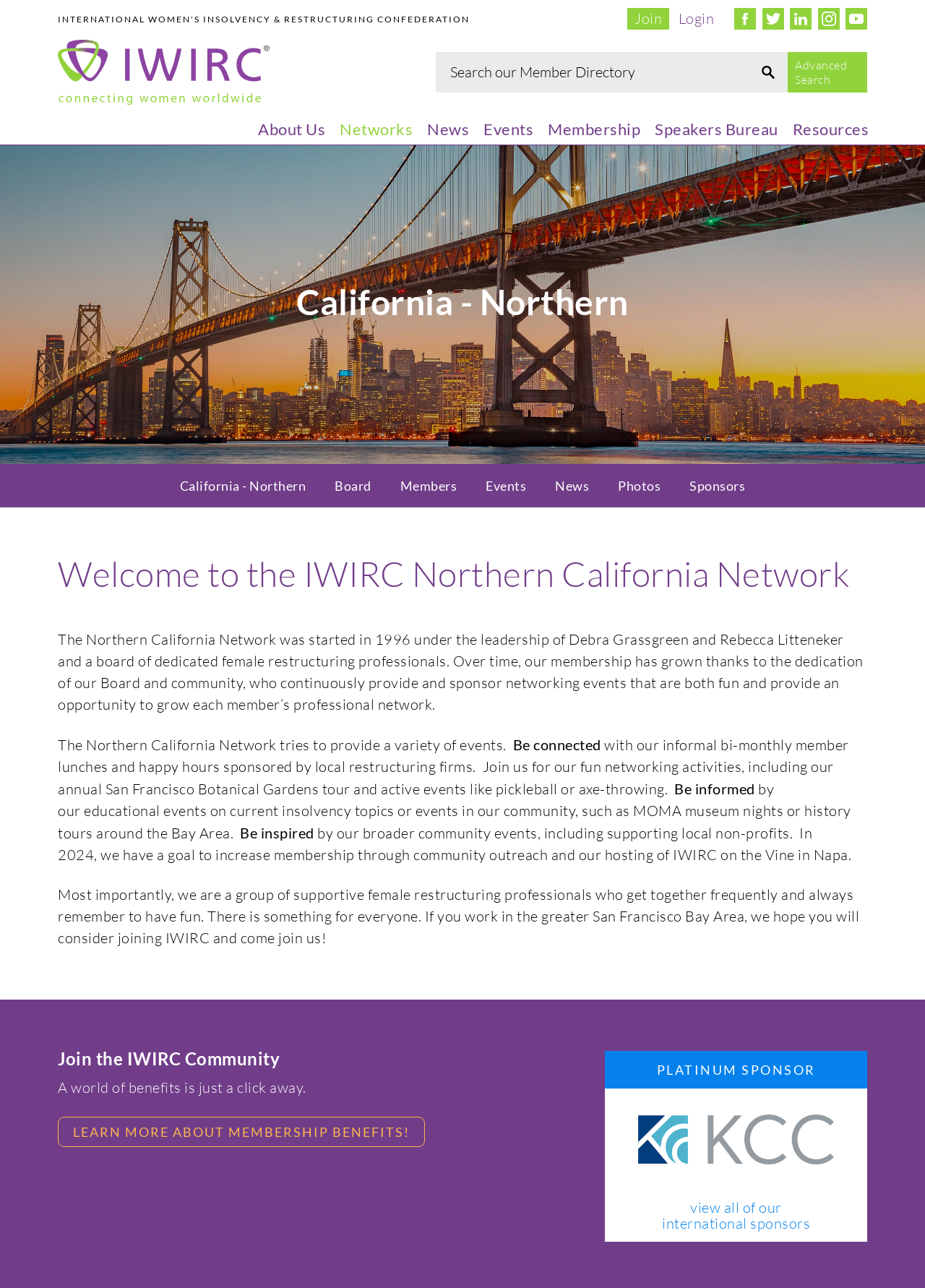What is the name of the platinum sponsor of the Northern California Network?
Answer with a single word or phrase, using the screenshot for reference.

Not specified